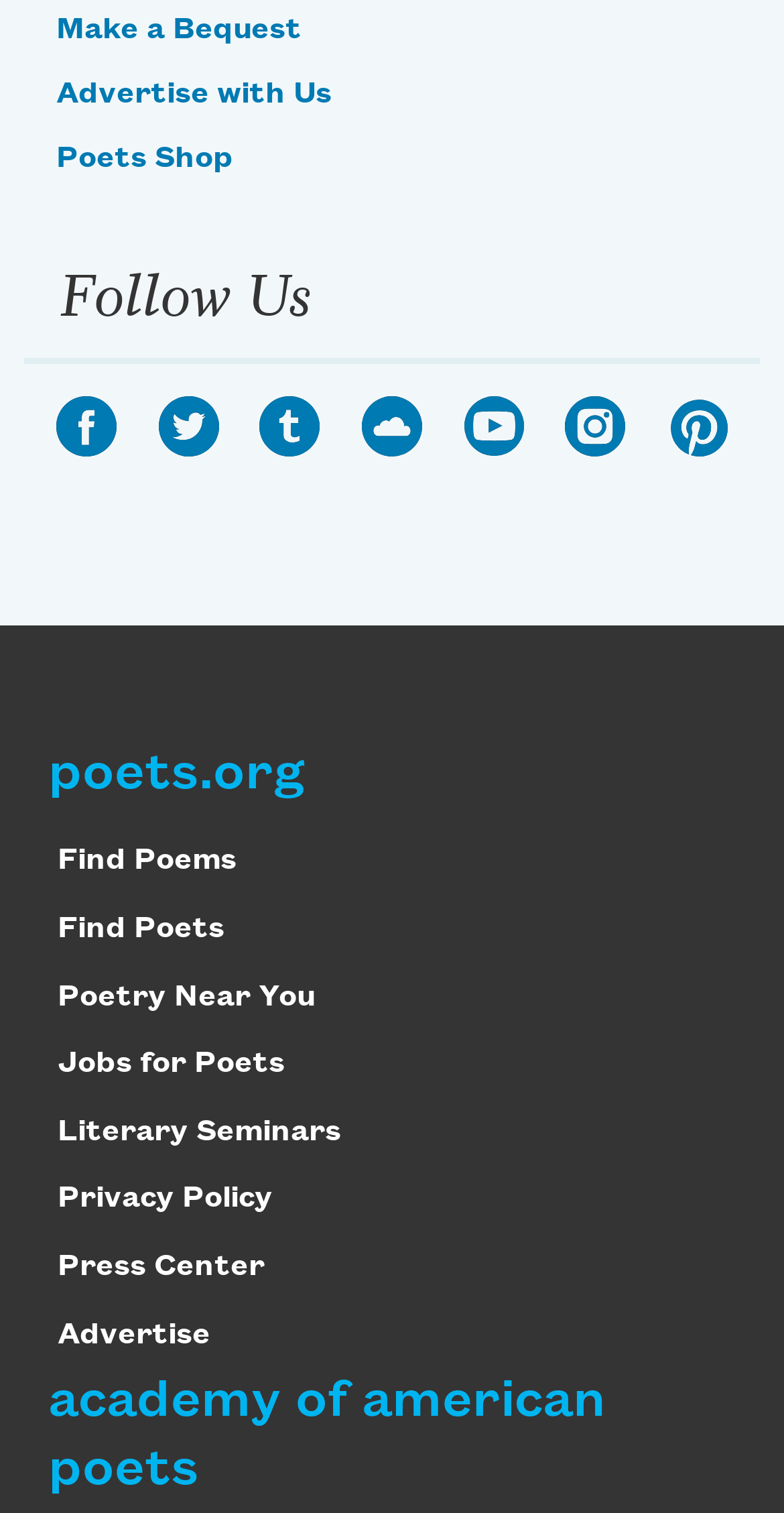Identify the bounding box coordinates of the region I need to click to complete this instruction: "Find poems".

[0.074, 0.559, 0.302, 0.58]